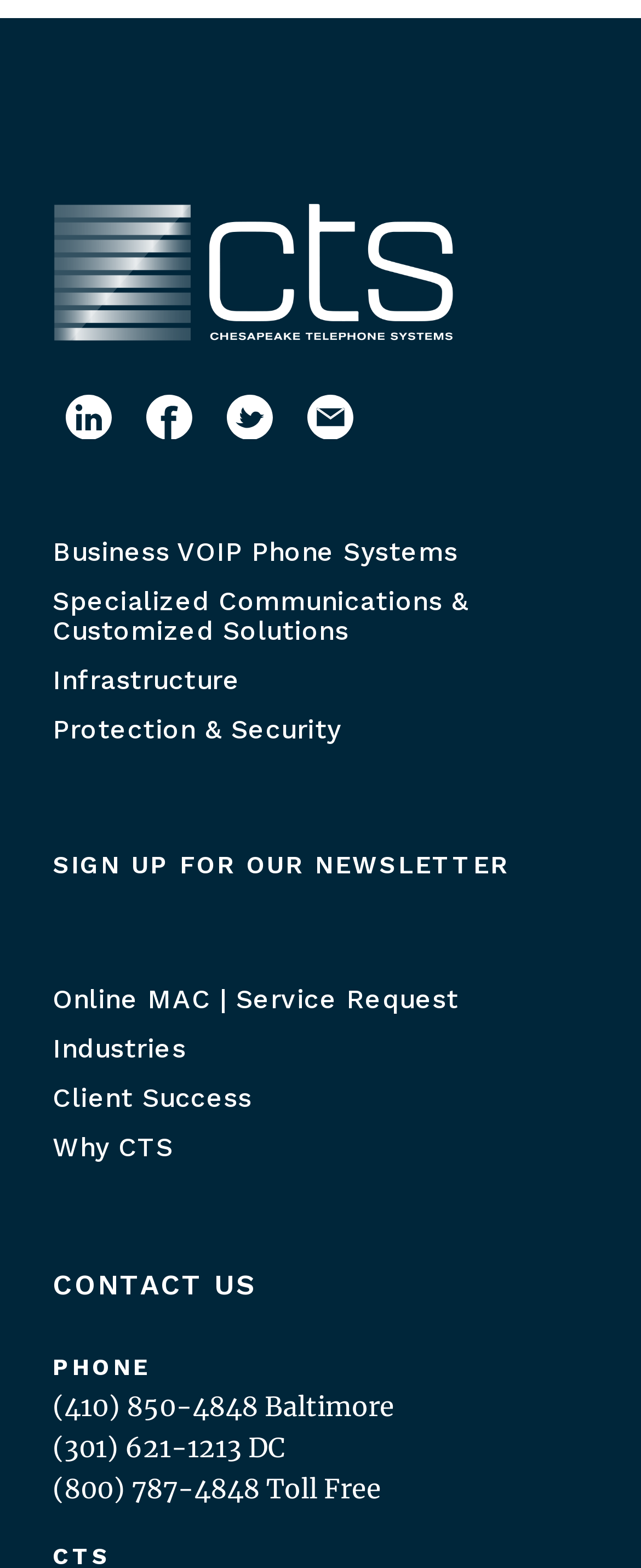Pinpoint the bounding box coordinates for the area that should be clicked to perform the following instruction: "Sign up for the newsletter".

[0.082, 0.542, 0.918, 0.561]